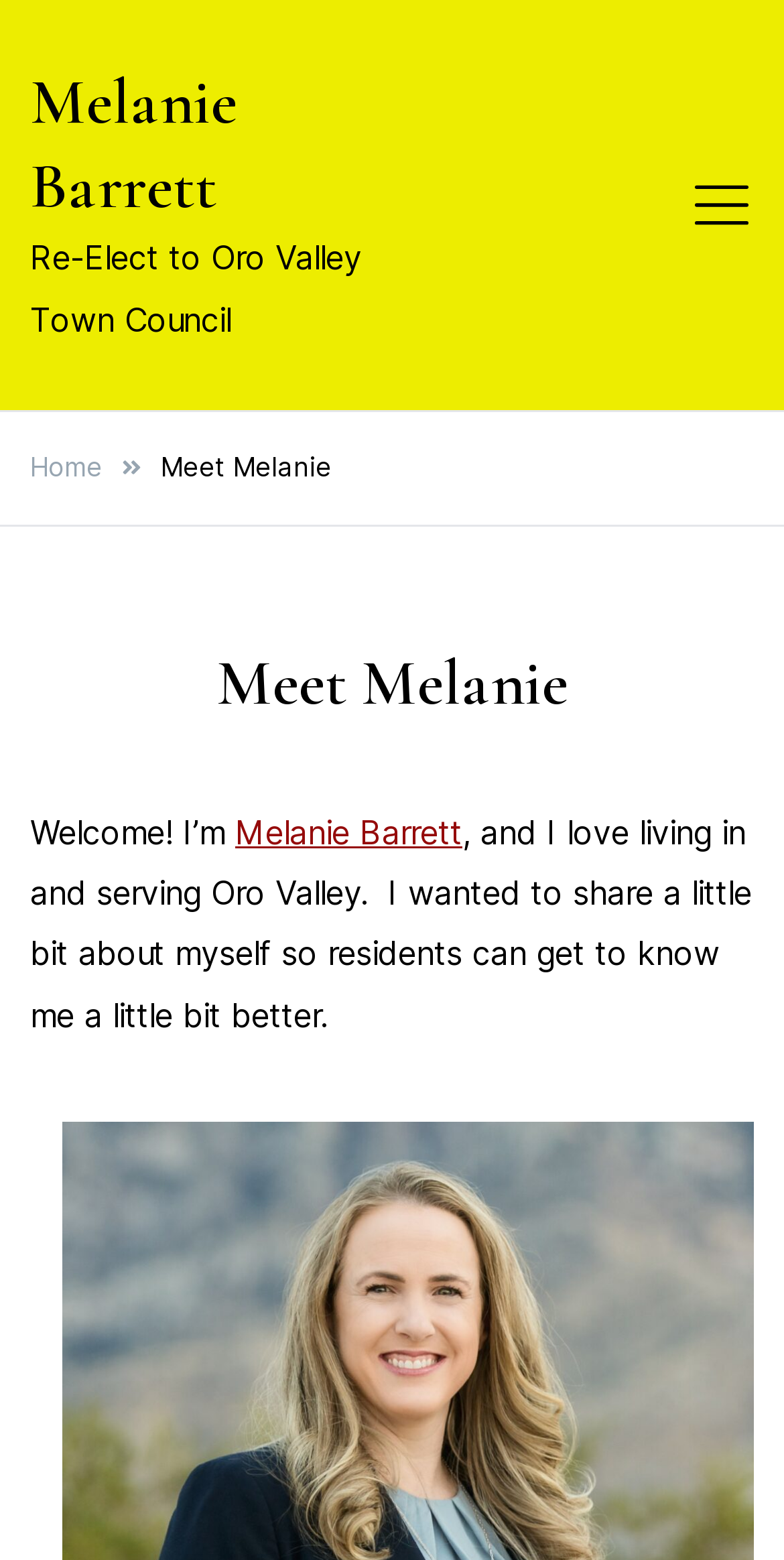Give a detailed explanation of the elements present on the webpage.

The webpage is about Melanie Barrett, a candidate running for re-election to the Oro Valley Town Council. At the top left of the page, there is a link to Melanie Barrett's name, followed by a static text element that reads "Re-Elect to Oro Valley Town Council". 

On the top right, there is a button to toggle the mobile menu, which is accompanied by an image. Below the top section, there is a navigation bar with breadcrumbs, consisting of a link to the "Home" page, an image, and a static text element that reads "Meet Melanie". 

The main content of the page is divided into sections. The first section has a heading that reads "Meet Melanie", followed by a paragraph of text that introduces Melanie Barrett and her love for living in and serving Oro Valley. The paragraph includes a link to Melanie Barrett's name.